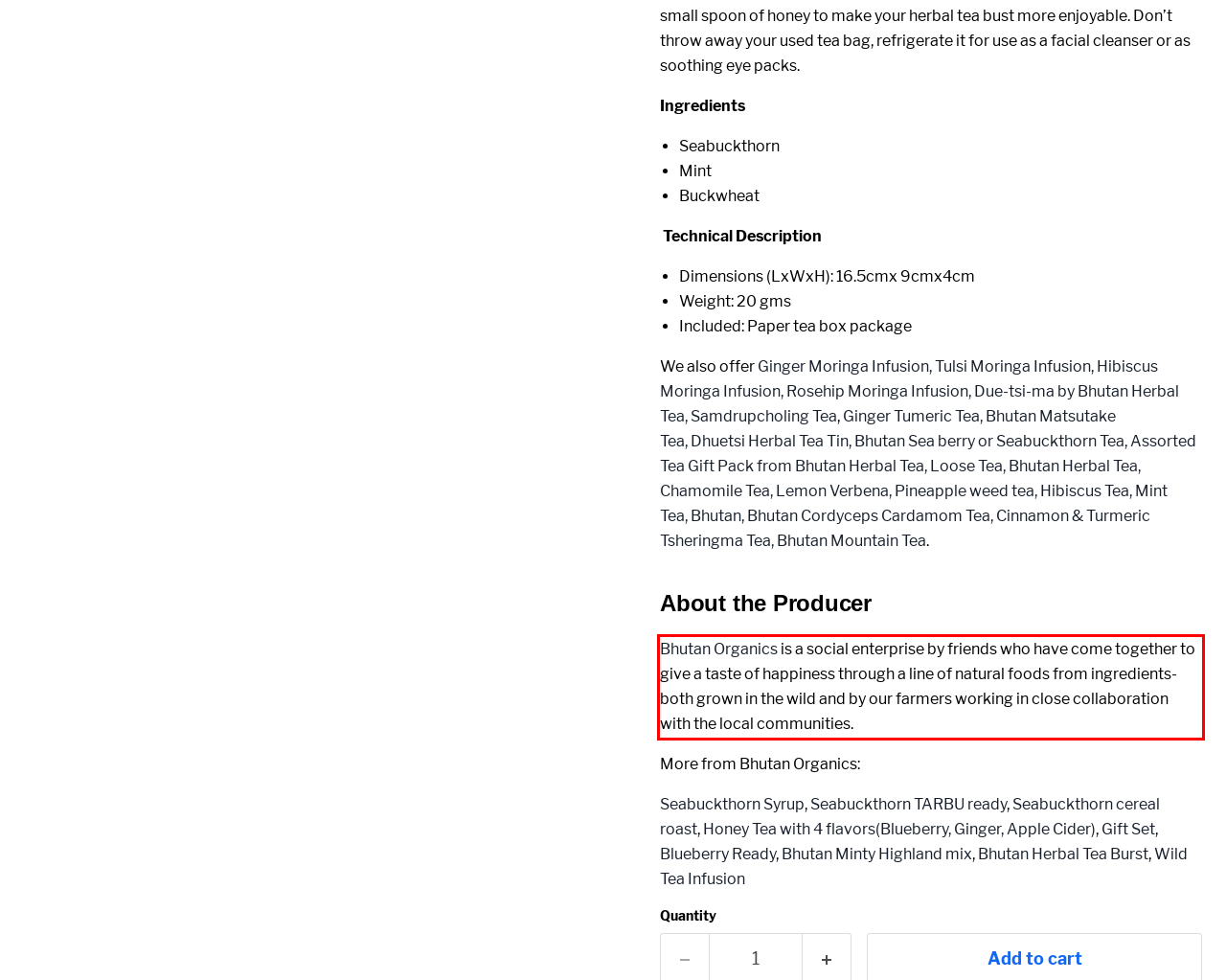Please perform OCR on the text content within the red bounding box that is highlighted in the provided webpage screenshot.

Bhutan Organics is a social enterprise by friends who have come together to give a taste of happiness through a line of natural foods from ingredients- both grown in the wild and by our farmers working in close collaboration with the local communities.